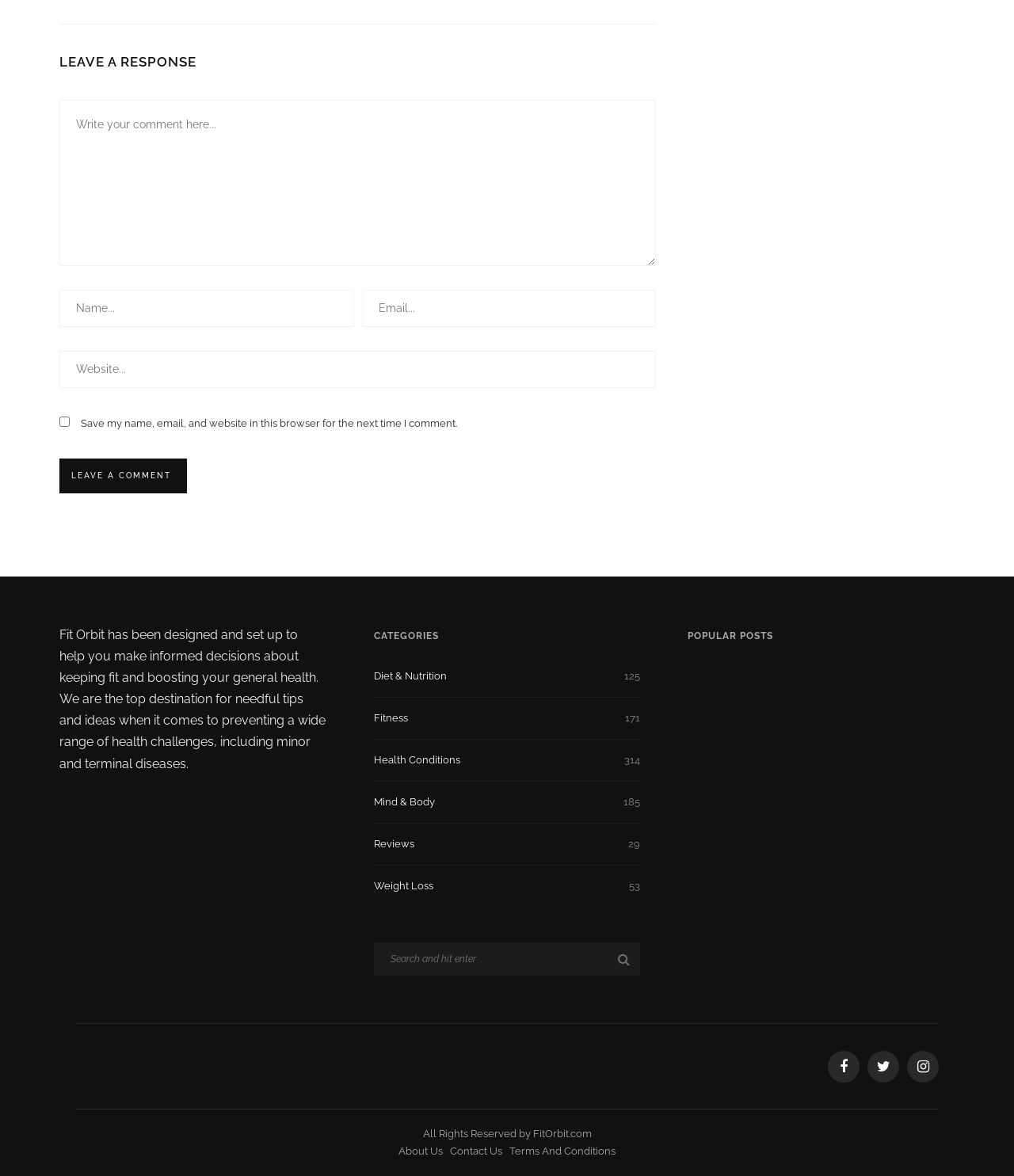Locate the bounding box coordinates of the element's region that should be clicked to carry out the following instruction: "Search for:". The coordinates need to be four float numbers between 0 and 1, i.e., [left, top, right, bottom].

[0.368, 0.801, 0.631, 0.83]